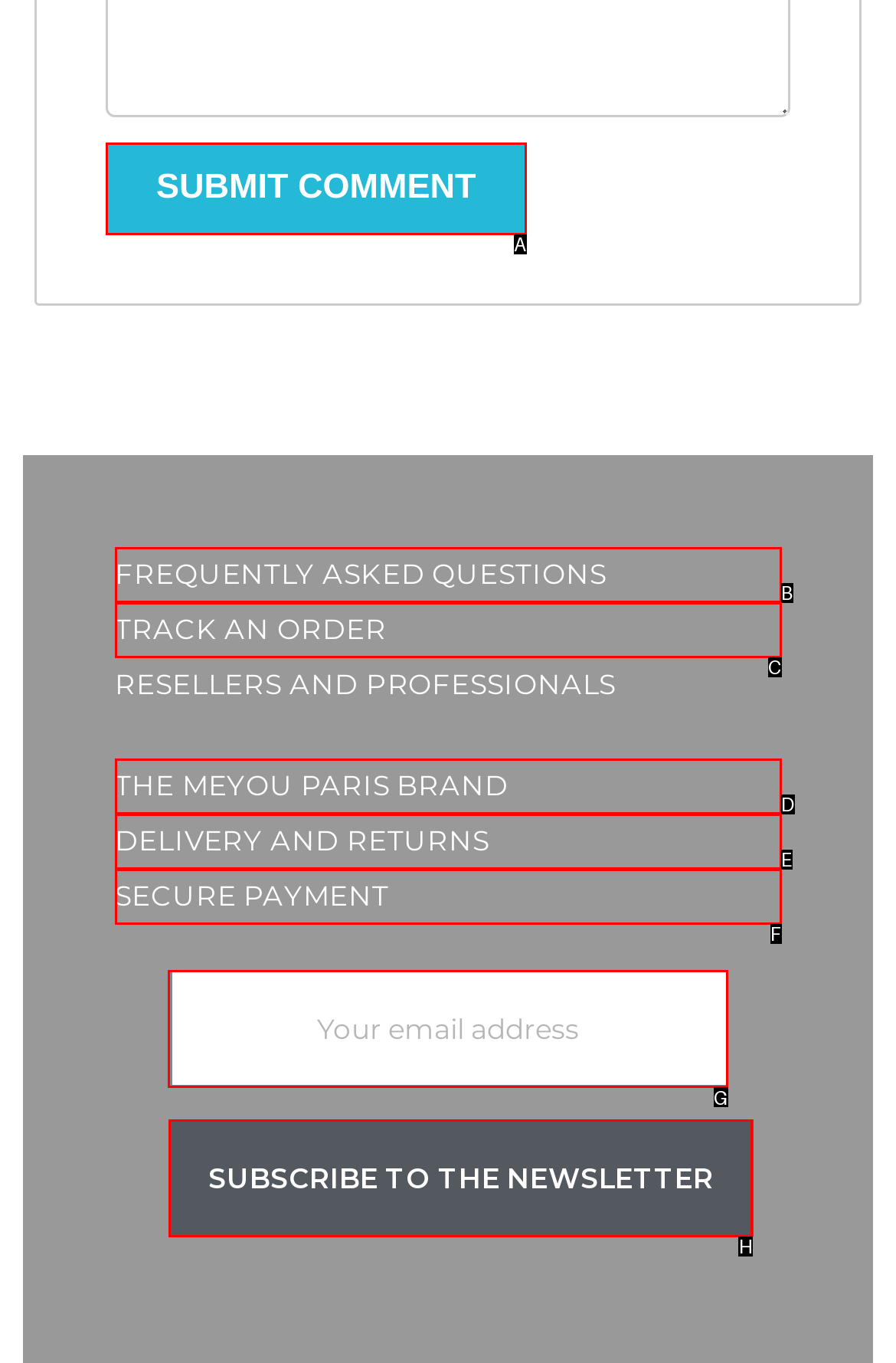Tell me which element should be clicked to achieve the following objective: Open the primary menu
Reply with the letter of the correct option from the displayed choices.

None